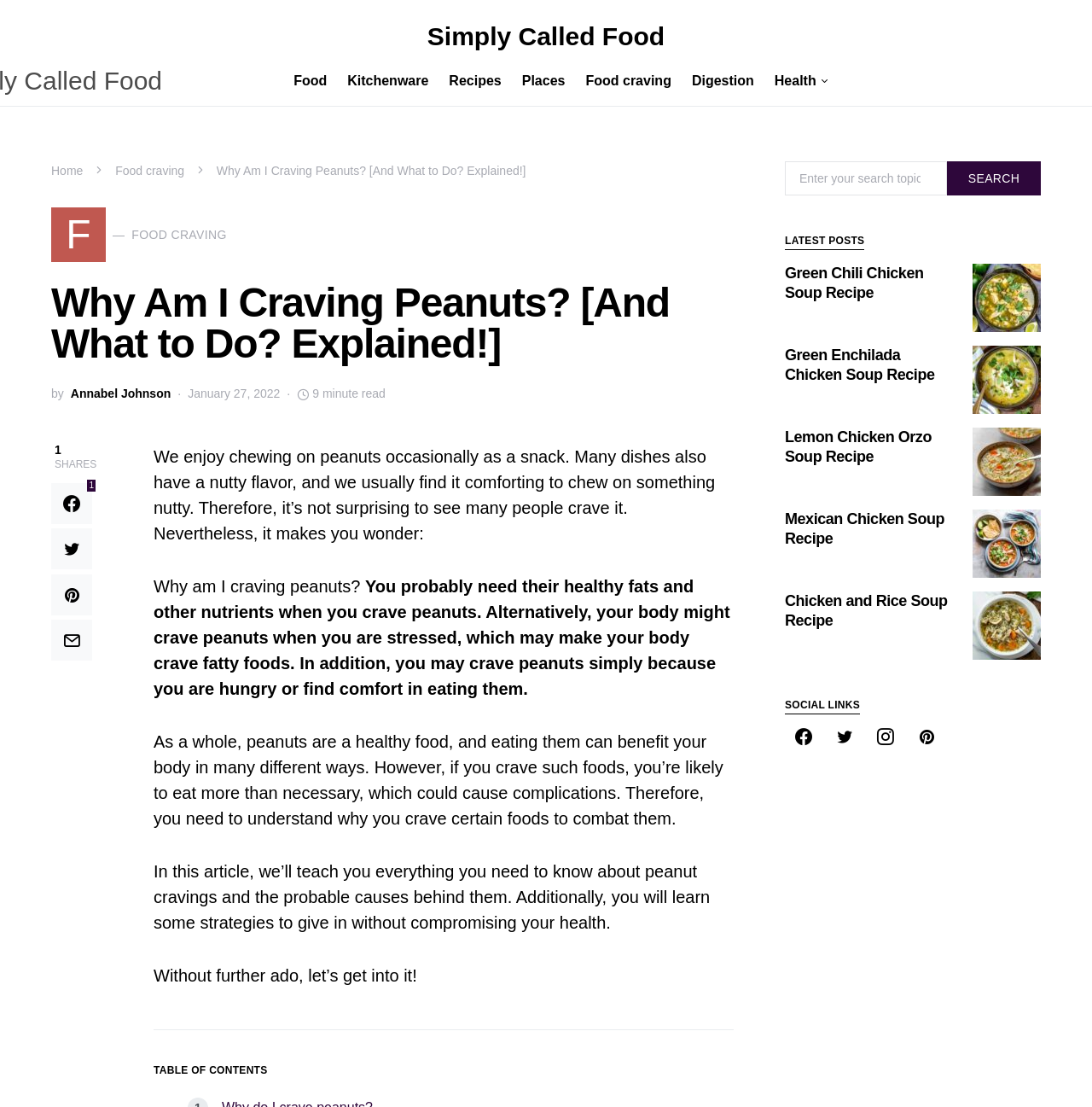What type of recipes are listed under 'LATEST POSTS'?
From the details in the image, answer the question comprehensively.

The 'LATEST POSTS' section lists several articles, each with a title and an image, and they all appear to be soup recipes, such as 'Green Chili Chicken Soup', 'Green Enchilada Chicken Soup', and 'Lemon Chicken Orzo Soup'.